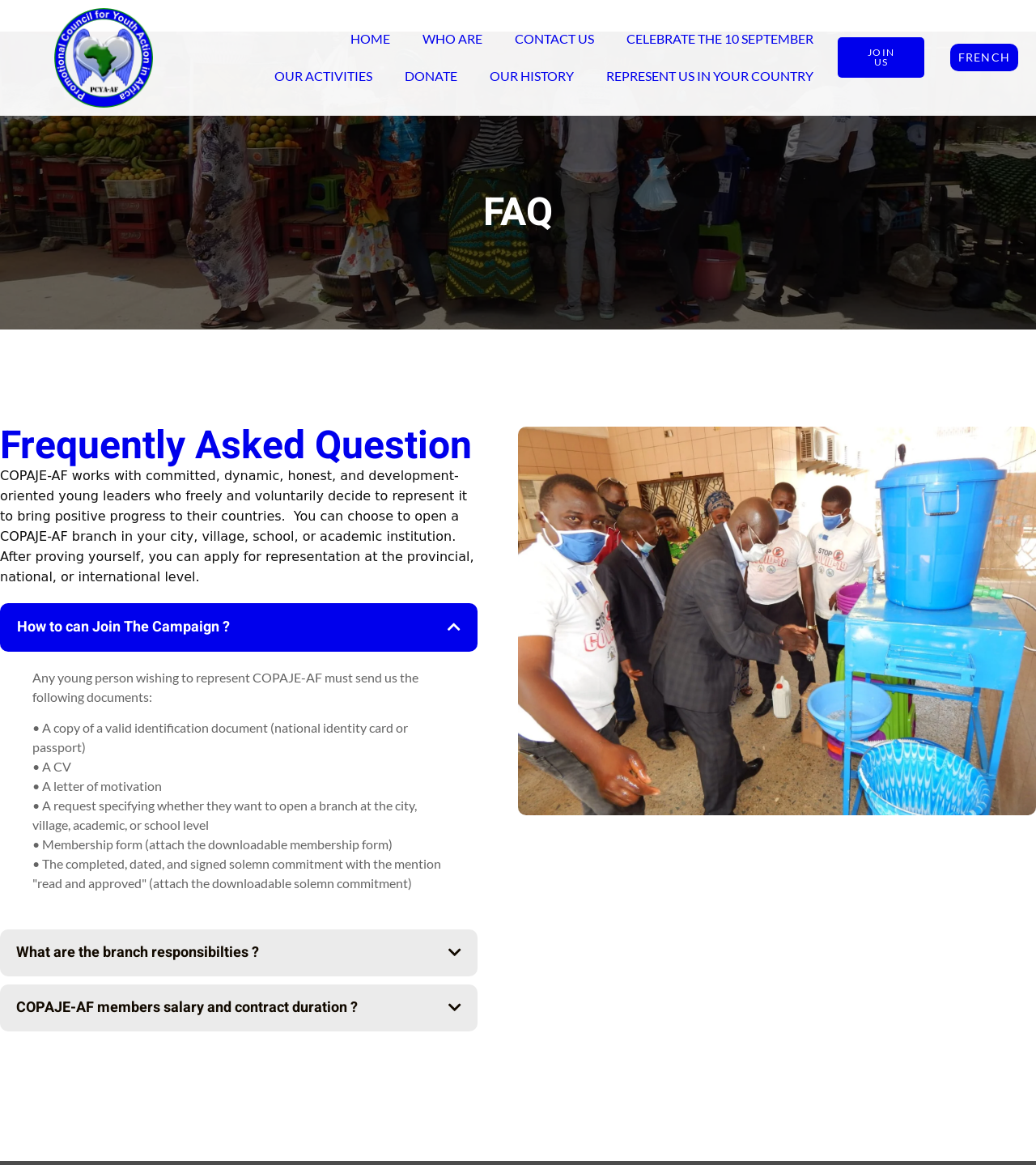Determine the coordinates of the bounding box that should be clicked to complete the instruction: "Click on What are the branch responsibilties?". The coordinates should be represented by four float numbers between 0 and 1: [left, top, right, bottom].

[0.0, 0.797, 0.461, 0.838]